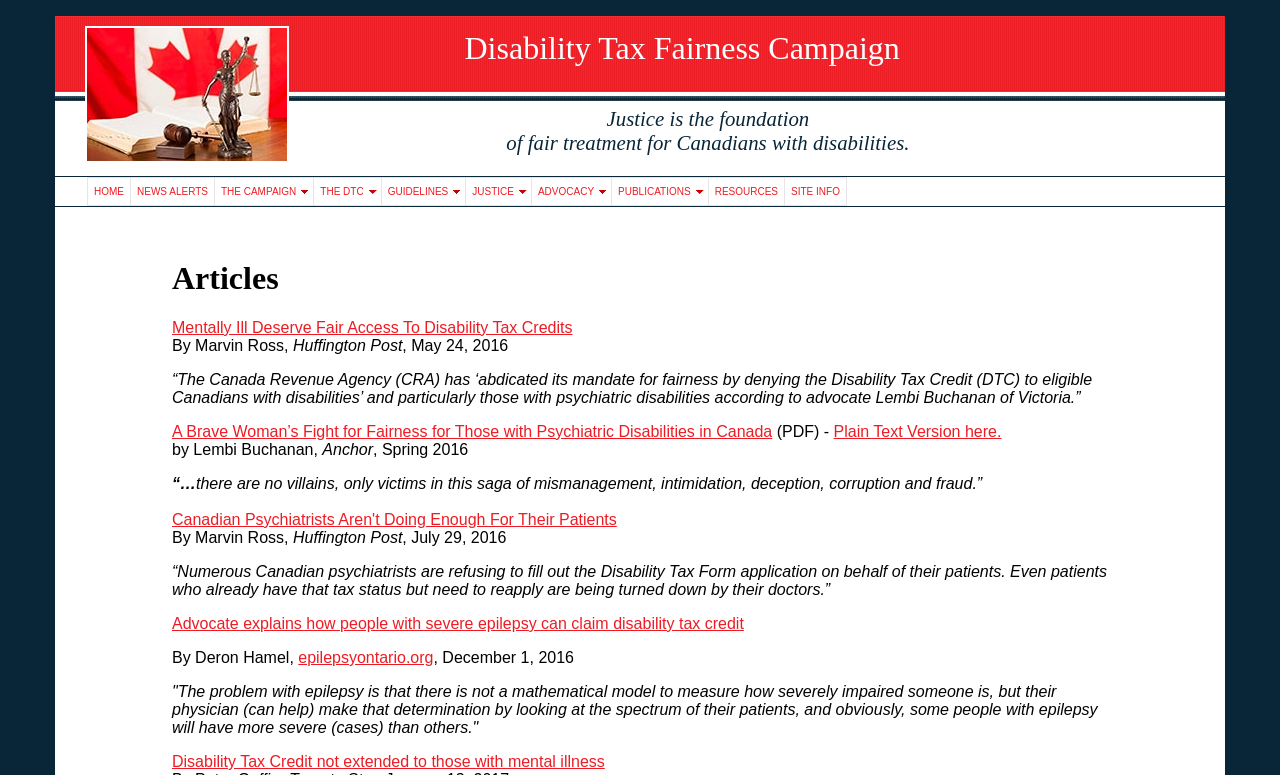Give a detailed account of the webpage's layout and content.

The webpage is focused on articles about the Disability Tax Credit, with a prominent image of "Scales of Justice in front of a Canadian Flag" at the top left corner. Below the image, there is a heading that reads "Justice is the foundation of fair treatment for Canadians with disabilities." 

On the top right side, there is a navigation menu with 9 links: "HOME", "NEWS ALERTS", "THE CAMPAIGN", "THE DTC", "GUIDELINES", "JUSTICE", "ADVOCACY", "PUBLICATIONS", and "RESOURCES", each with a dropdown menu. 

The main content of the webpage is a list of articles, with 7 articles in total. Each article has a title, author, publication, and date. The articles are arranged in a vertical column, with the most recent article at the top. The titles of the articles include "Mentally Ill Deserve Fair Access To Disability Tax Credits", "A Brave Woman’s Fight for Fairness for Those with Psychiatric Disabilities in Canada", "Canadian Psychiatrists Aren't Doing Enough For Their Patients", and "Advocate explains how people with severe epilepsy can claim disability tax credit". 

The articles also include quotes and excerpts from the publications, providing more context and information about the topics. The webpage has a total of 7 links to external sources, including publications and websites.